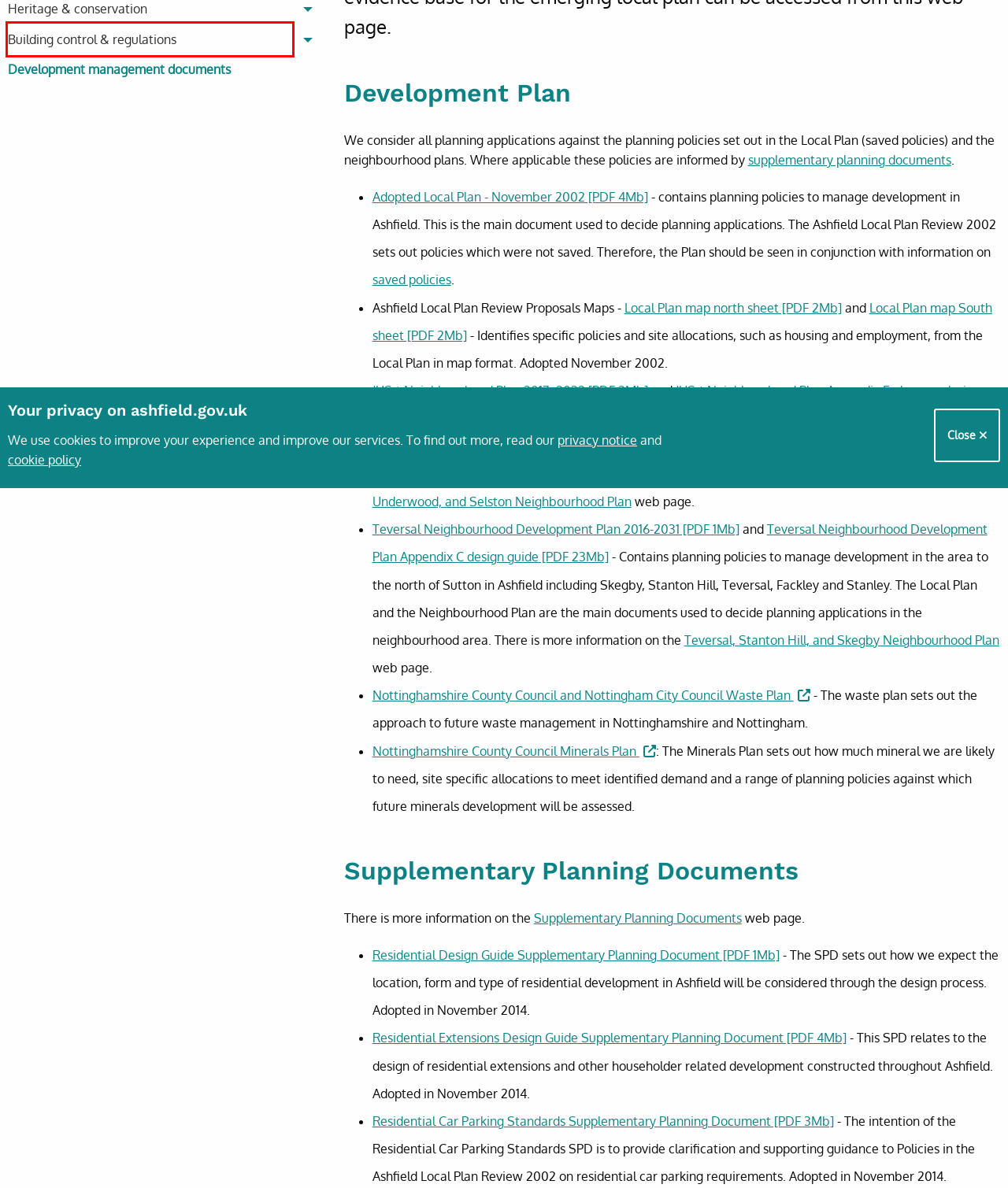Observe the provided screenshot of a webpage that has a red rectangle bounding box. Determine the webpage description that best matches the new webpage after clicking the element inside the red bounding box. Here are the candidates:
A. Cookies - Ashfield District Council
B. Building control - make an application  - Ashfield District Council
C. Planning applications & building control in Ashfield - Ashfield District Council
D. Accessibility - find out about our website accessibility - Ashfield District Council
E. Bin collection calendar - find out when next collection is - Ashfield District Council
F. Home - Ashfield District Council
G. Privacy statement - Ashfield District Council
H. Adopted Local Plan - find out about the plan for Ashfield - Ashfield District Council

B